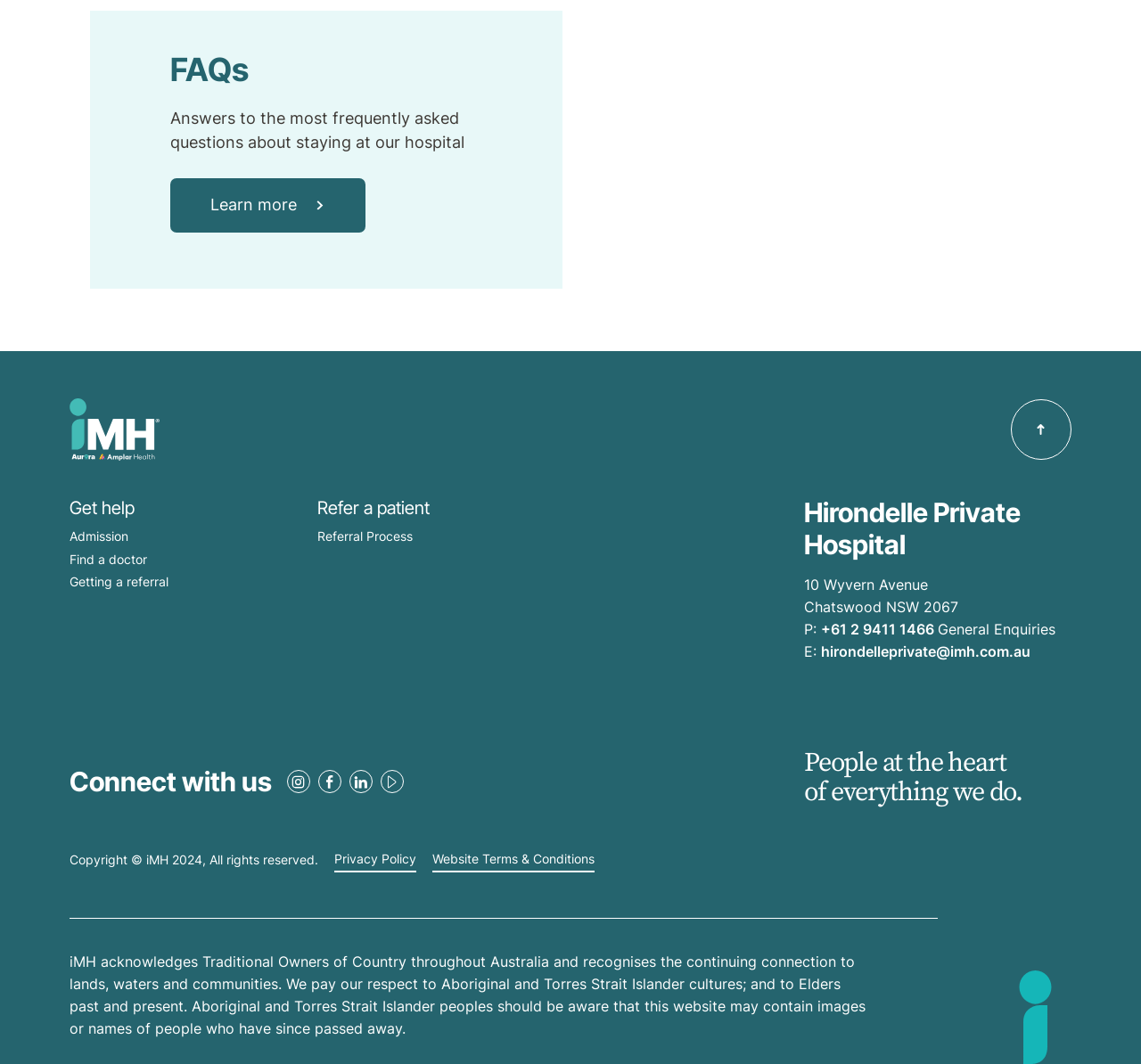What is the name of the hospital?
Please provide a single word or phrase based on the screenshot.

Hirondelle Private Hospital